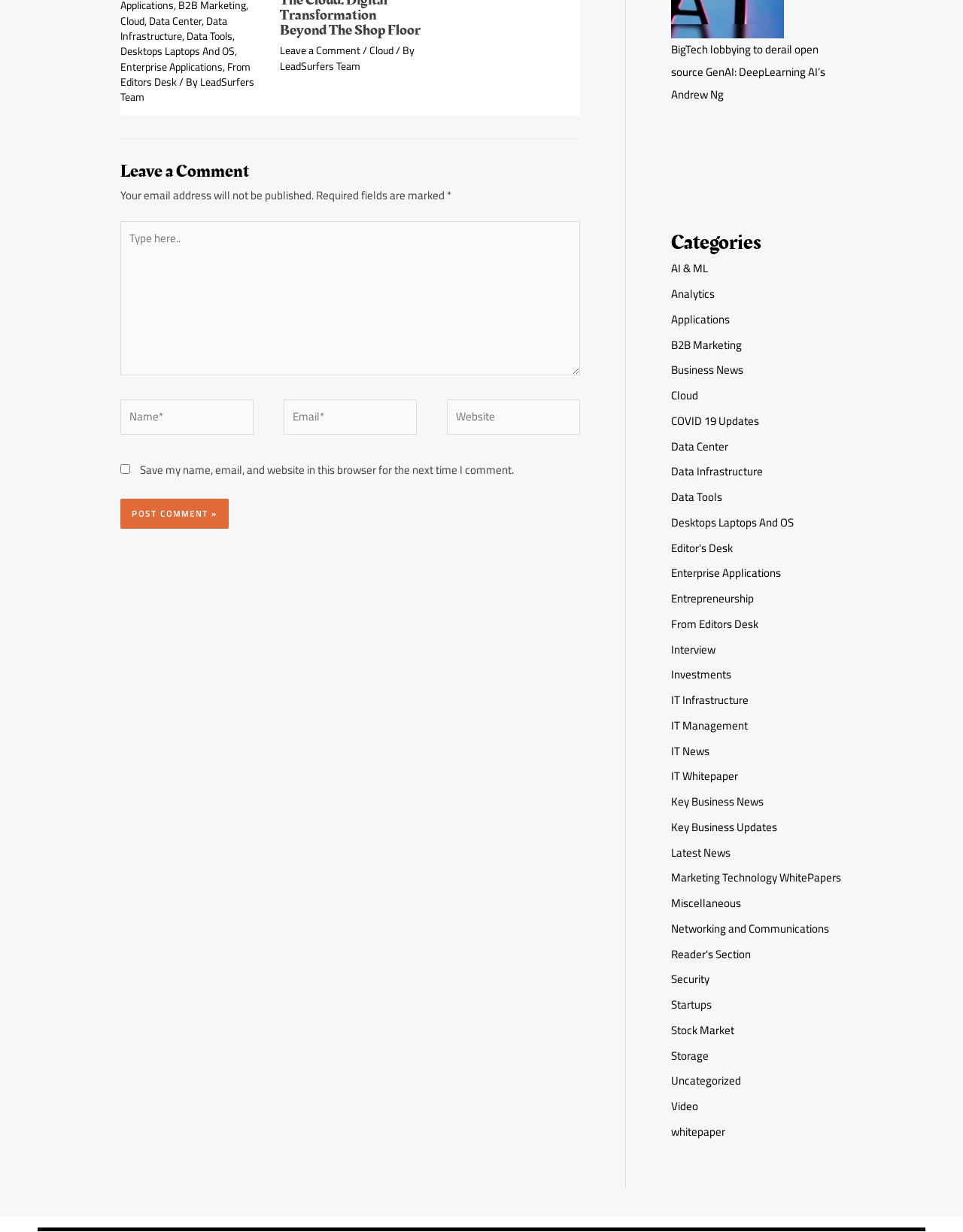What is the purpose of the checkbox 'Save my name, email, and website in this browser for the next time I comment'?
Please answer the question with a detailed response using the information from the screenshot.

The checkbox 'Save my name, email, and website in this browser for the next time I comment' allows users to save their comment information, including their name, email, and website, so that they do not have to re-enter this information the next time they comment on the webpage.